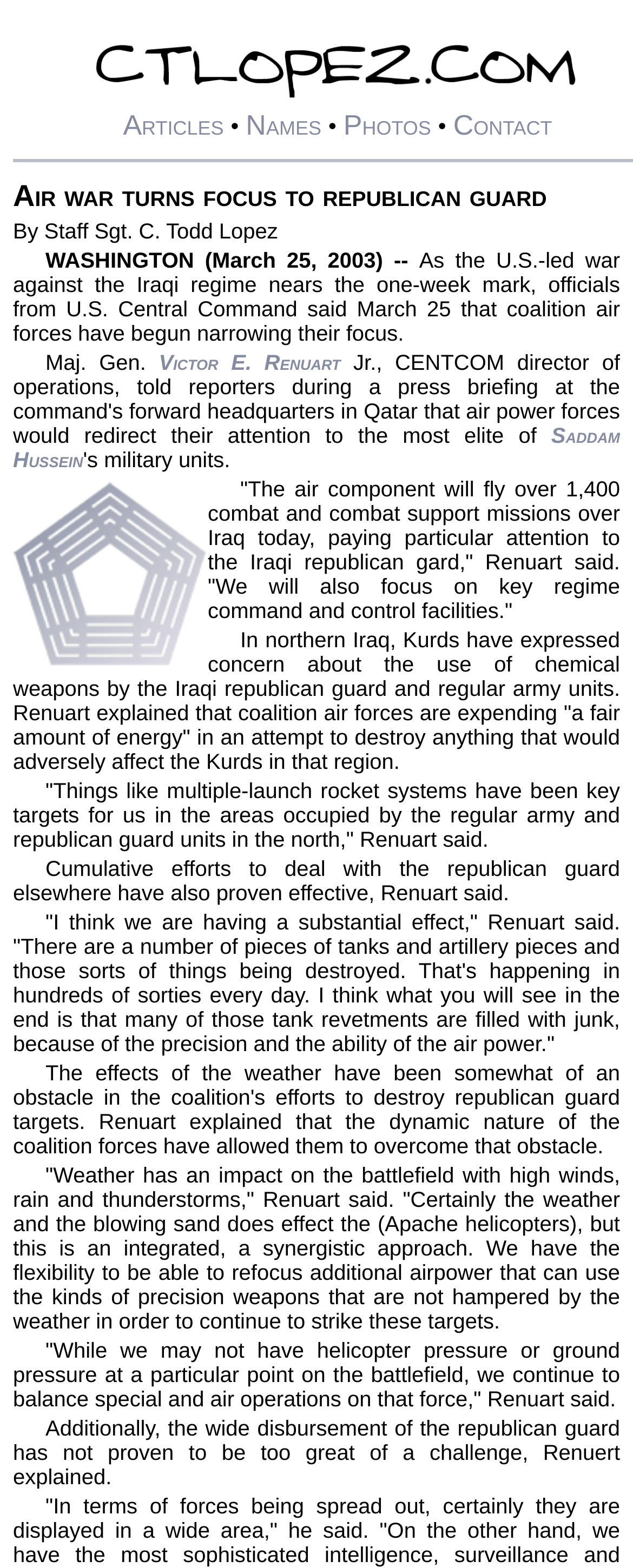Extract the main heading from the webpage content.

Air war turns focus to republican guard